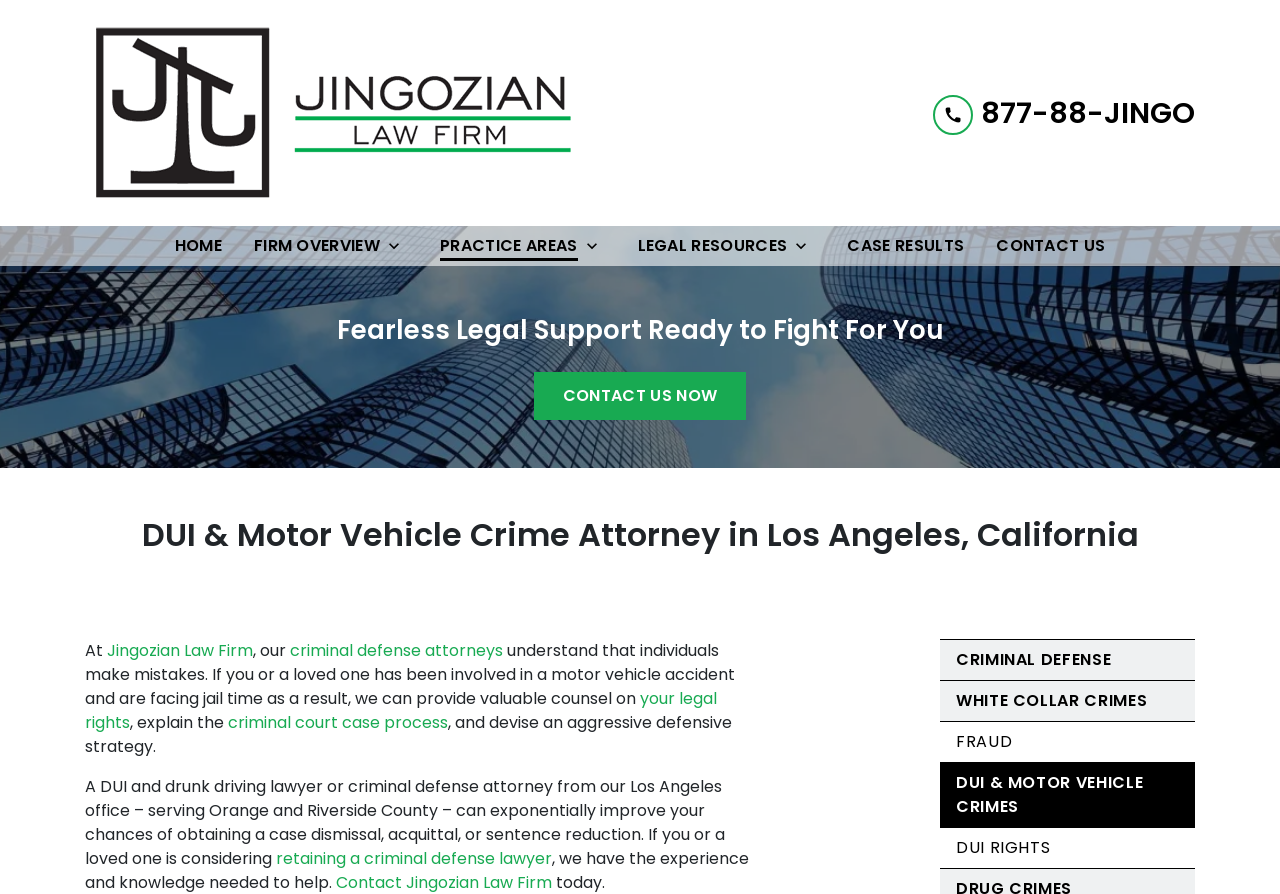Determine the bounding box coordinates of the UI element described by: "criminal defense attorneys".

[0.227, 0.715, 0.393, 0.741]